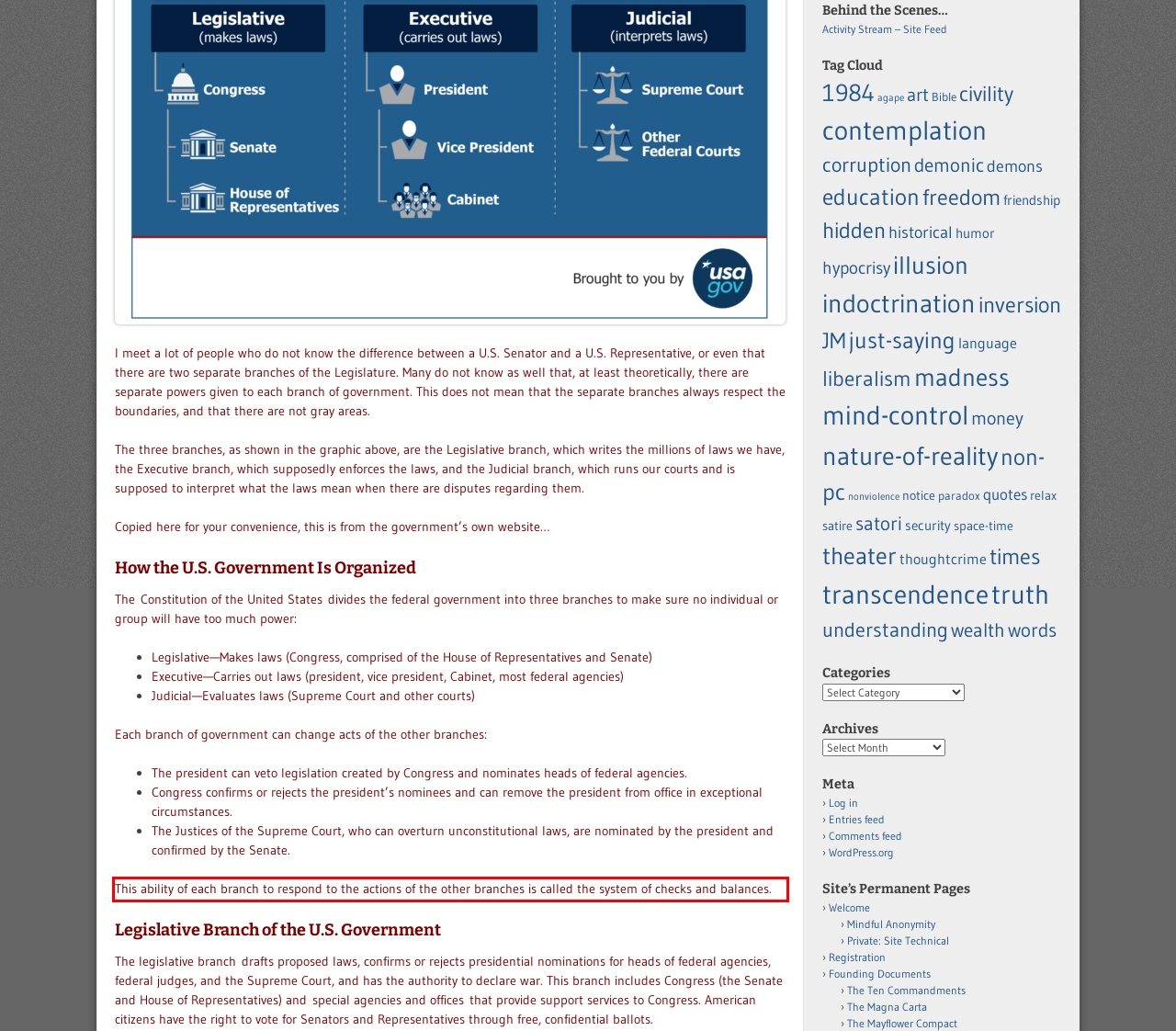Within the screenshot of the webpage, there is a red rectangle. Please recognize and generate the text content inside this red bounding box.

This ability of each branch to respond to the actions of the other branches is called the system of checks and balances.